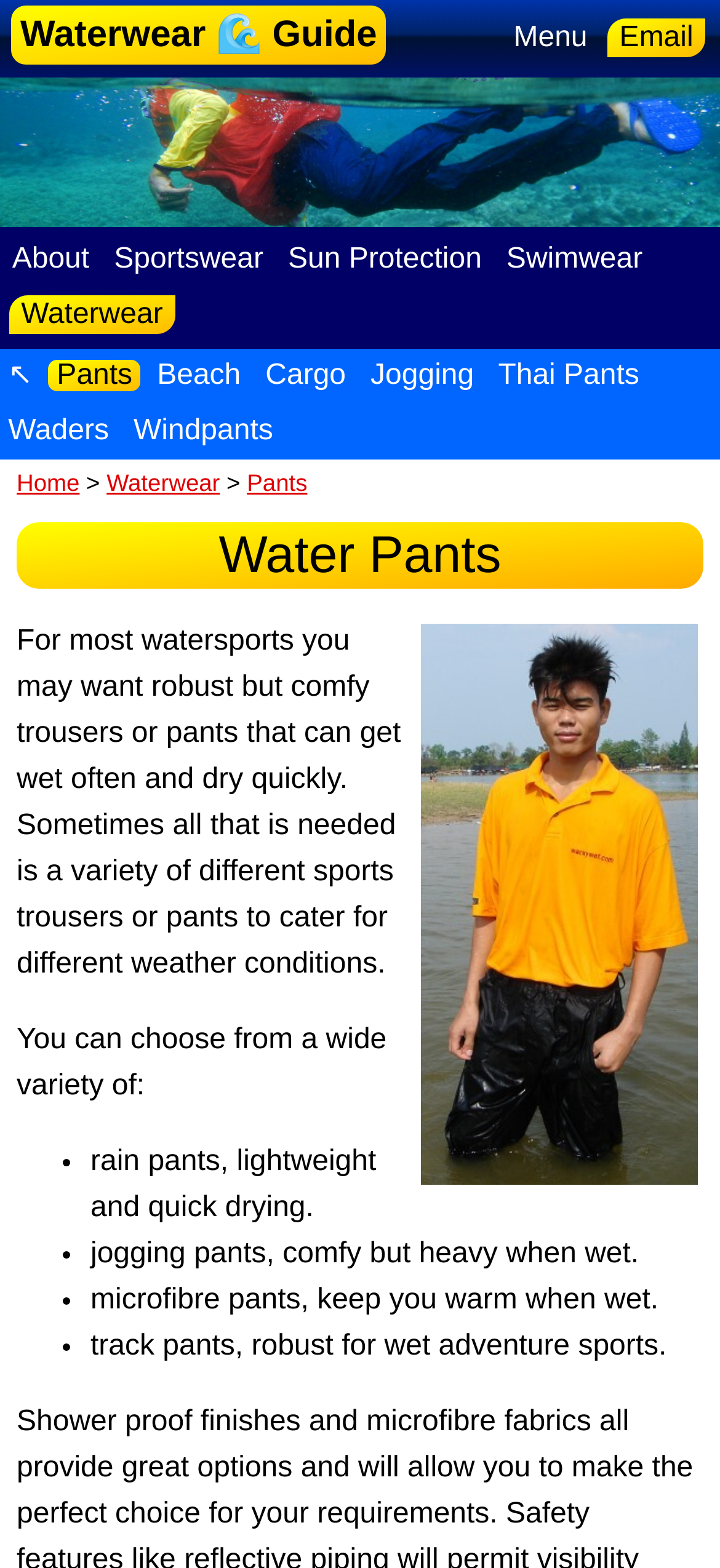By analyzing the image, answer the following question with a detailed response: What is the main purpose of the pants described on this webpage?

The main purpose of the pants described on this webpage is for watersports, as stated in the text 'For most watersports you may want robust but comfy trousers' and the various types of pants mentioned, such as 'rain pants', 'jogging pants', and 'track pants', which are suitable for different watersports activities.